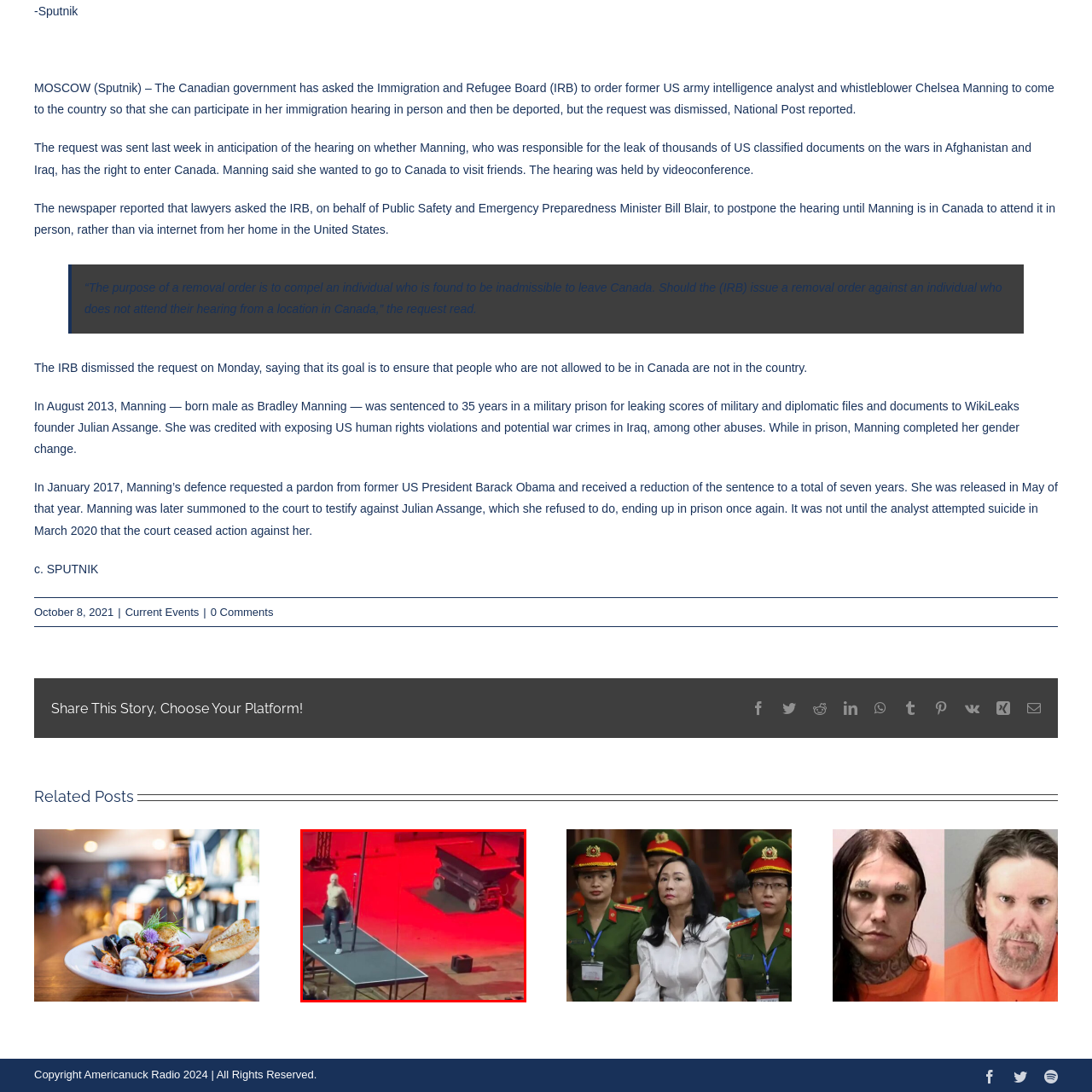Describe extensively the image that is contained within the red box.

The image captures a dramatic moment from a performance featuring an individual, who is seen engaging with a pole on a stage set against a vibrant red backdrop. The performer, dressed in dark jeans and white sneakers, exhibits a dynamic pose, indicating an energetic or provocative act. Surrounding the stage are audience members, partially visible, highlighting the live entertainment aspect of the event. In the background, industrial equipment can be spotted, adding to the setting's robust atmosphere. This scene suggests a performance that combines elements of spectacle and artistic expression.